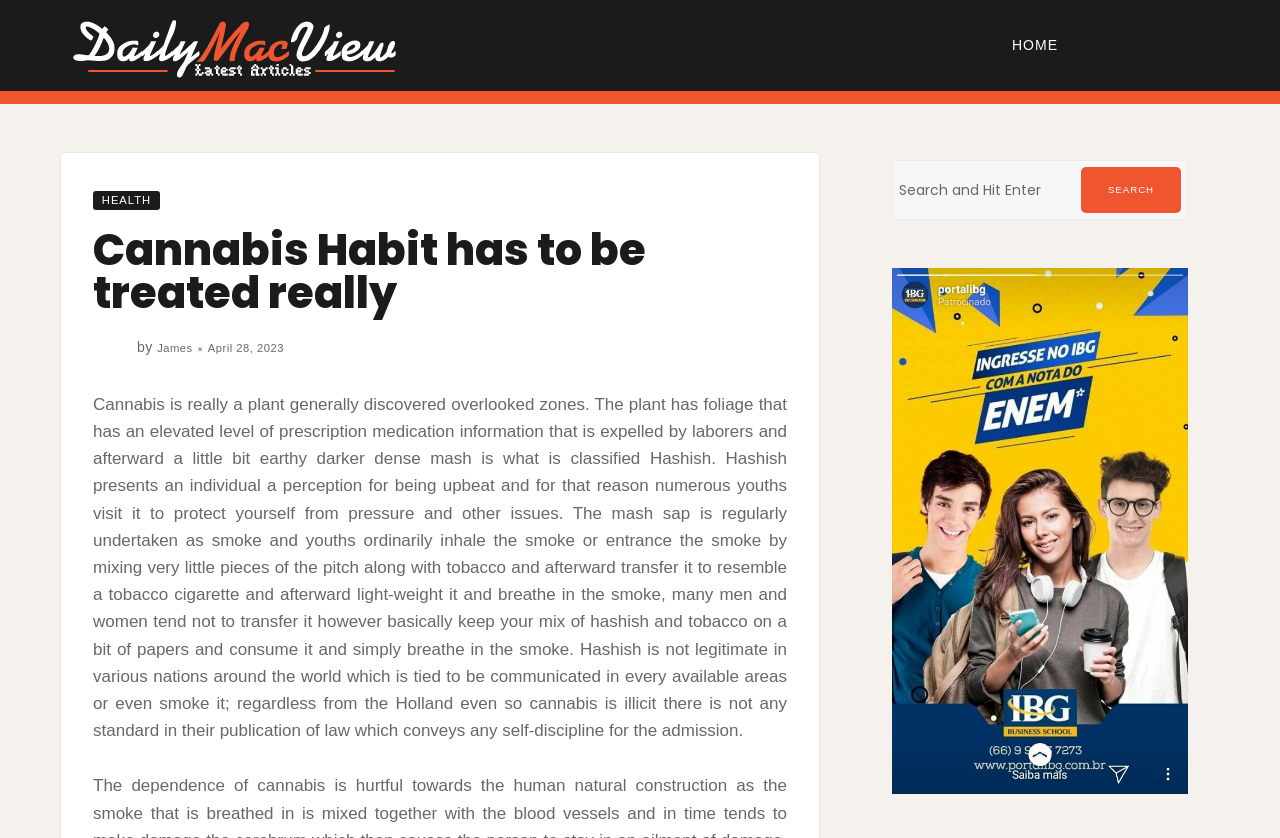What is the name of the website?
Examine the image and give a concise answer in one word or a short phrase.

Daily Mac View